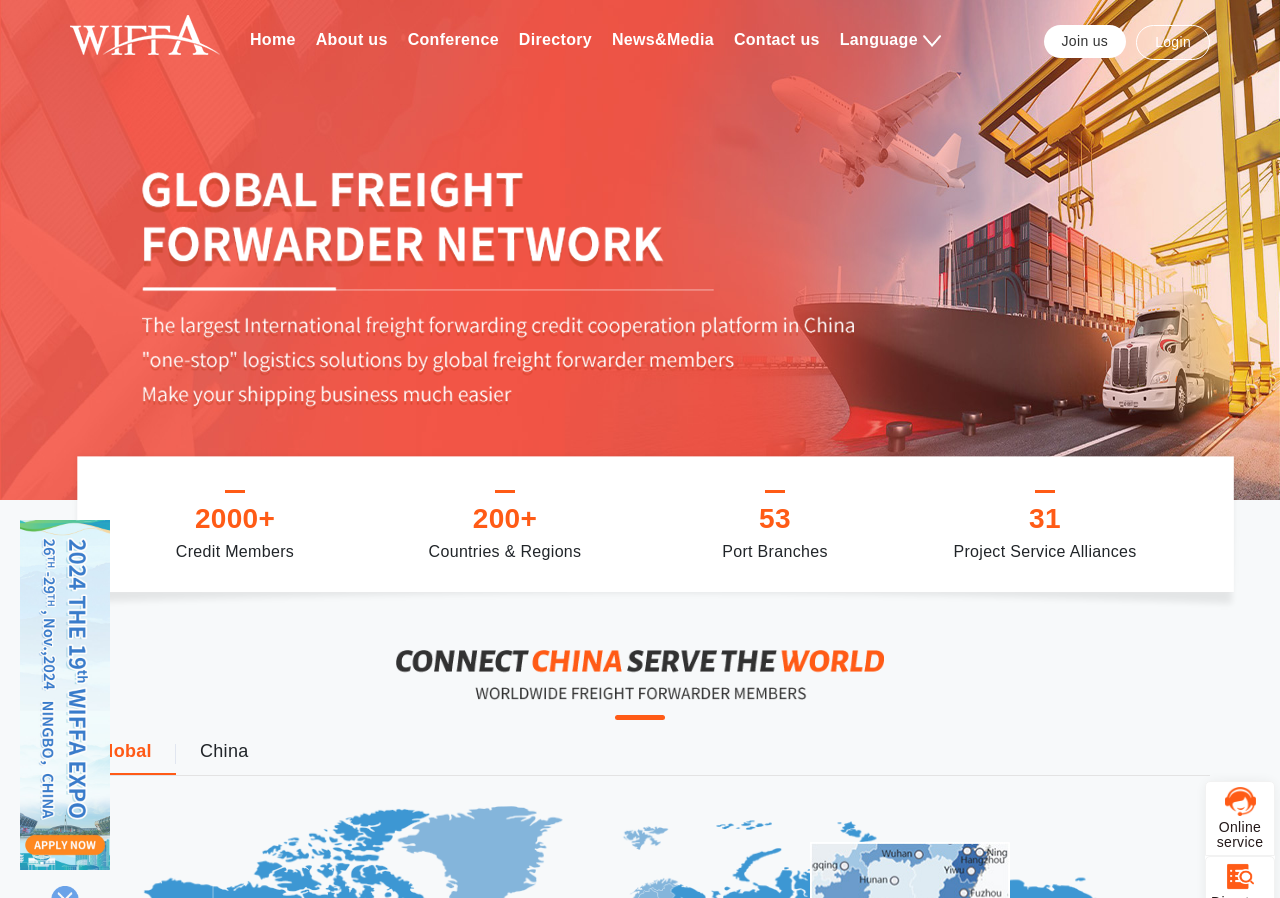Identify the bounding box coordinates of the area you need to click to perform the following instruction: "Check the 'News Archives'".

None